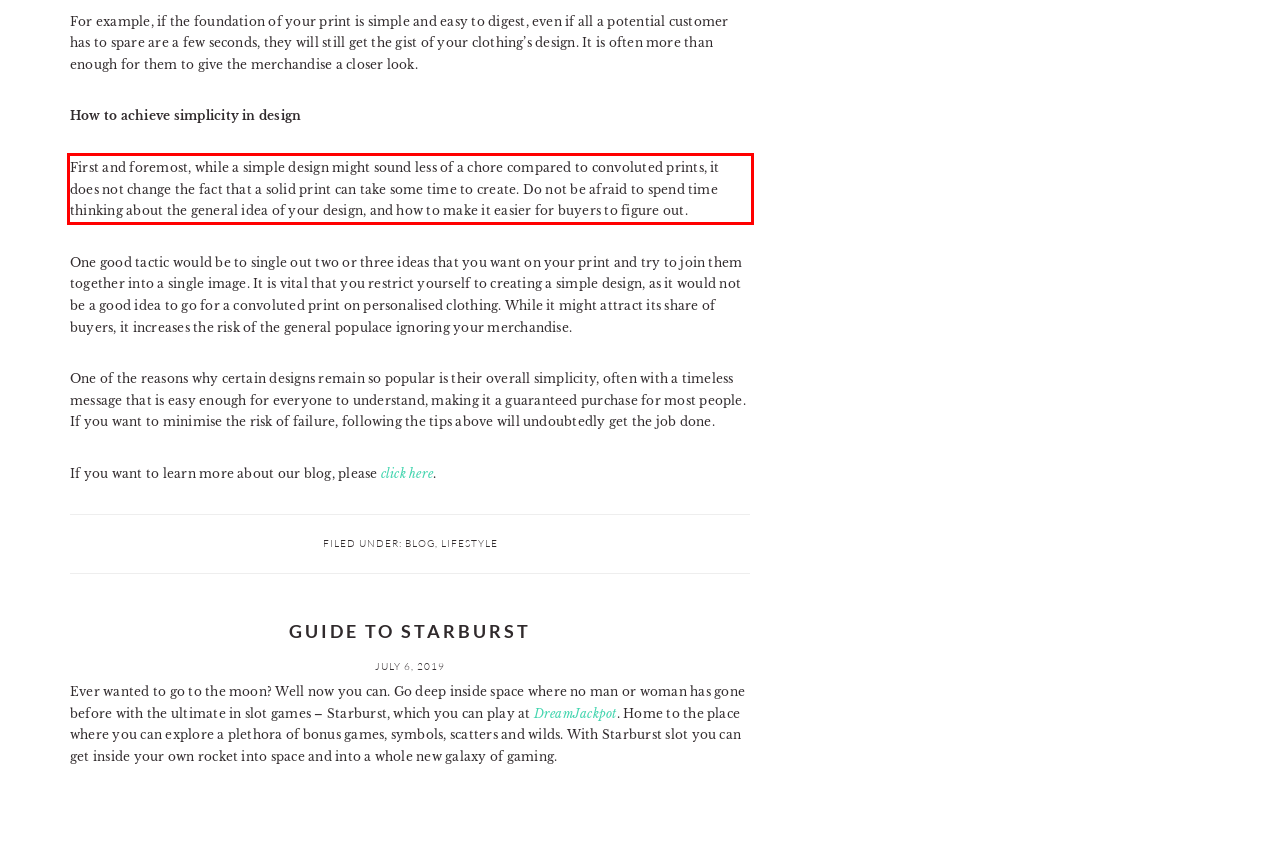Identify the text inside the red bounding box in the provided webpage screenshot and transcribe it.

First and foremost, while a simple design might sound less of a chore compared to convoluted prints, it does not change the fact that a solid print can take some time to create. Do not be afraid to spend time thinking about the general idea of your design, and how to make it easier for buyers to figure out.